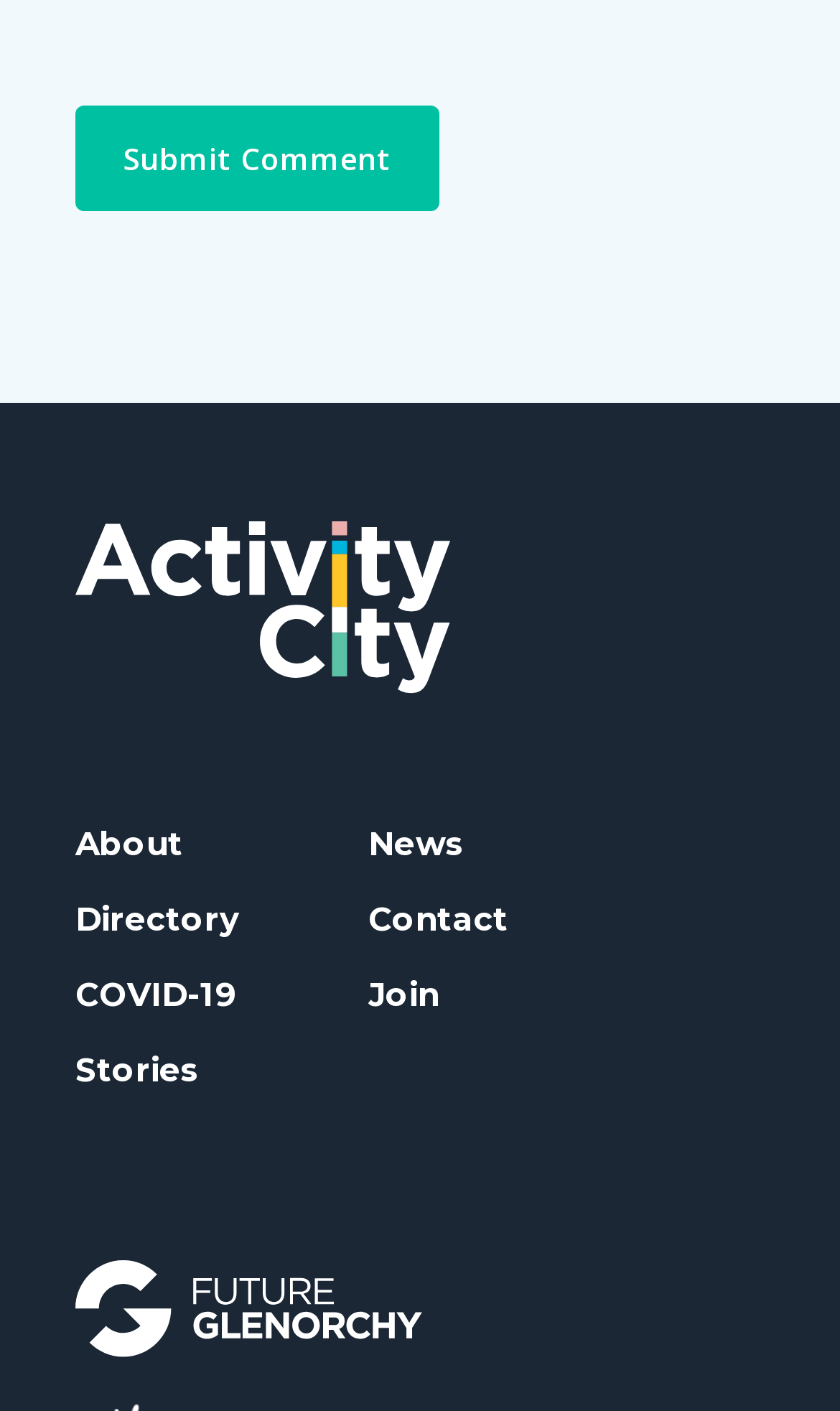Find the bounding box coordinates of the element to click in order to complete the given instruction: "Visit the 'About' page."

[0.09, 0.582, 0.218, 0.611]